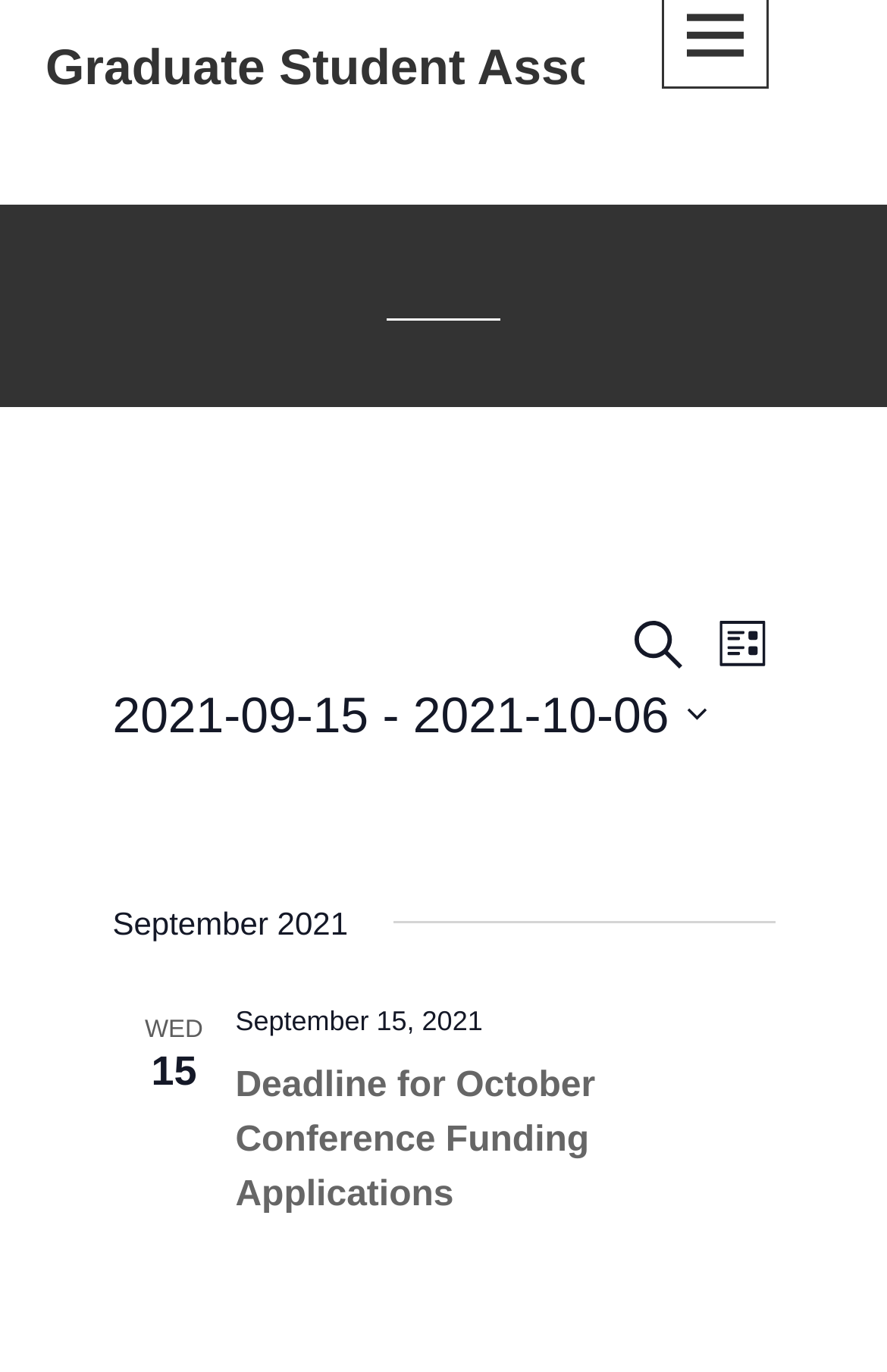Provide a short answer using a single word or phrase for the following question: 
How many event views are available?

2